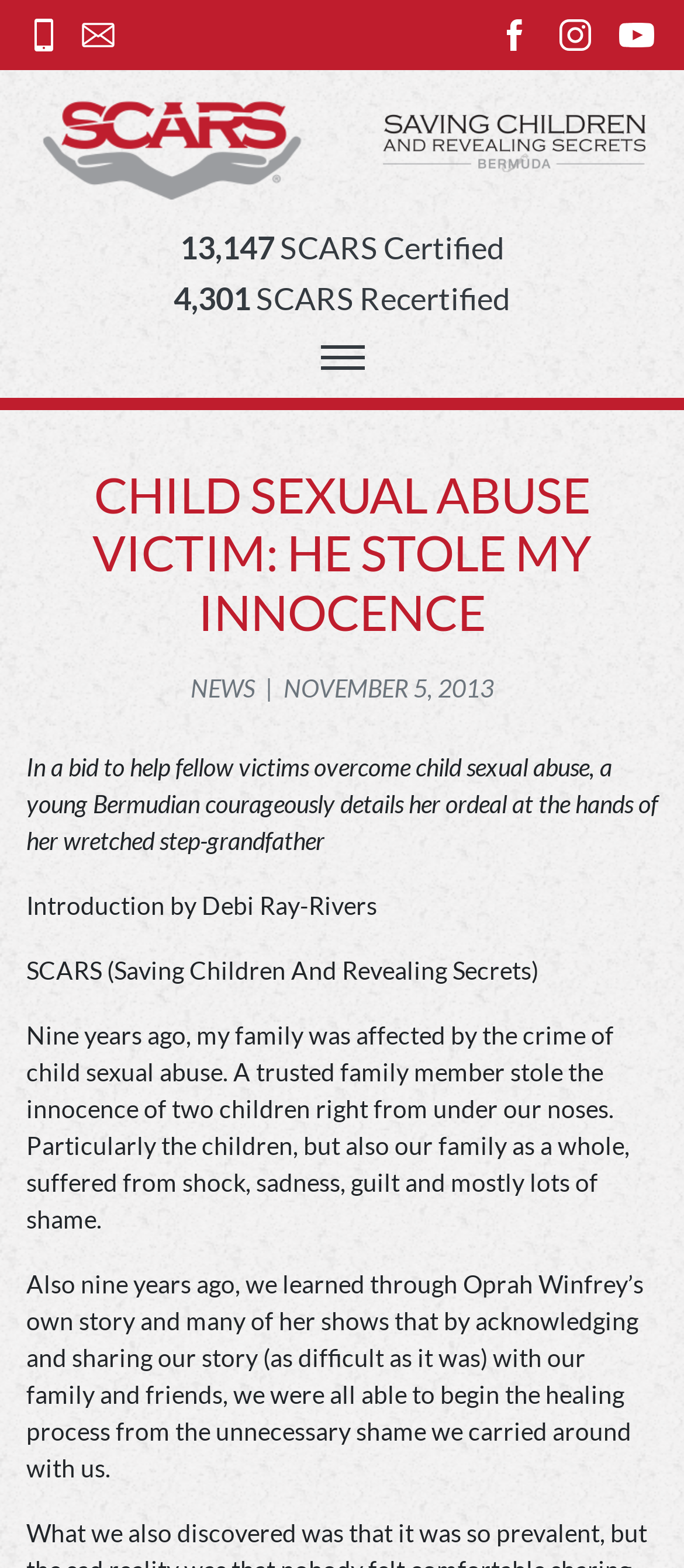Reply to the question with a single word or phrase:
What is the name of the organization mentioned on the webpage?

SCARS